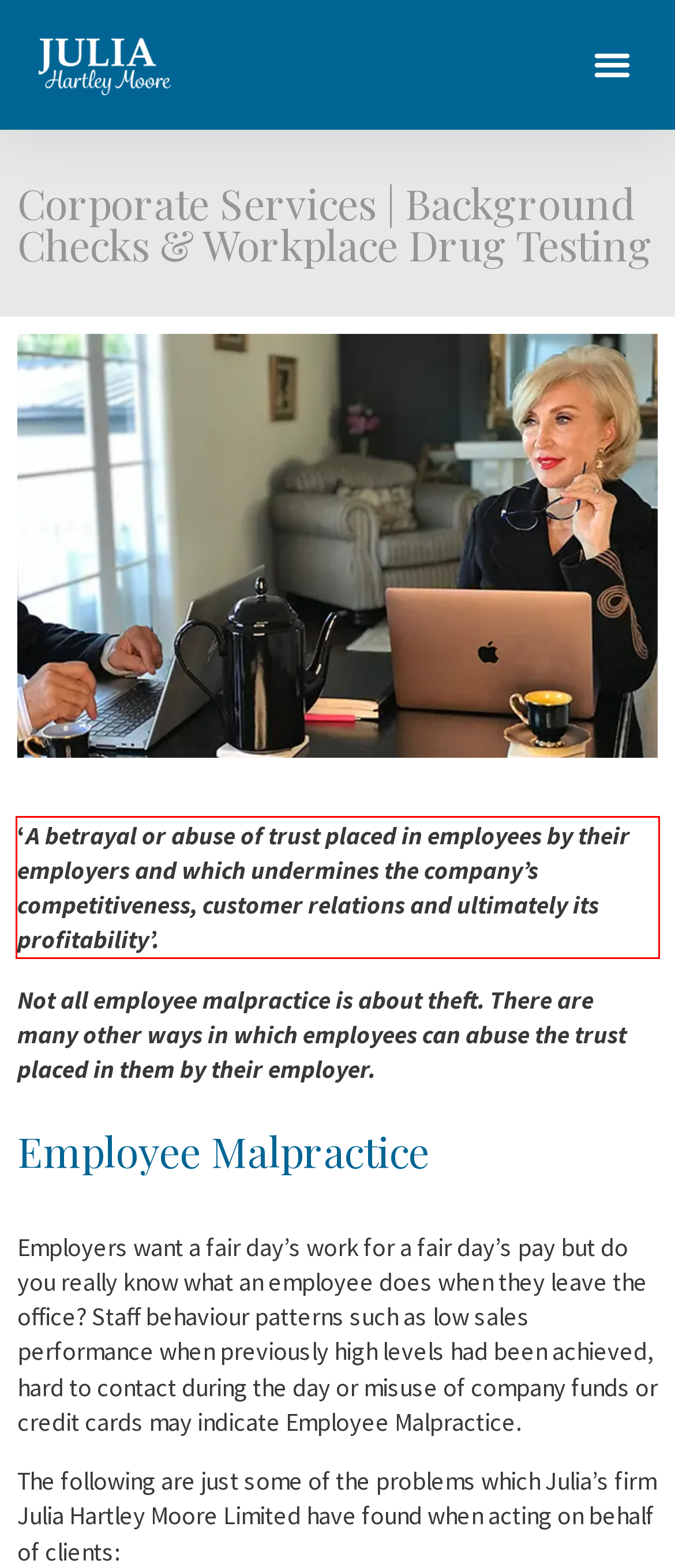Within the screenshot of the webpage, locate the red bounding box and use OCR to identify and provide the text content inside it.

‘A betrayal or abuse of trust placed in employees by their employers and which undermines the company’s competitiveness, customer relations and ultimately its profitability’.